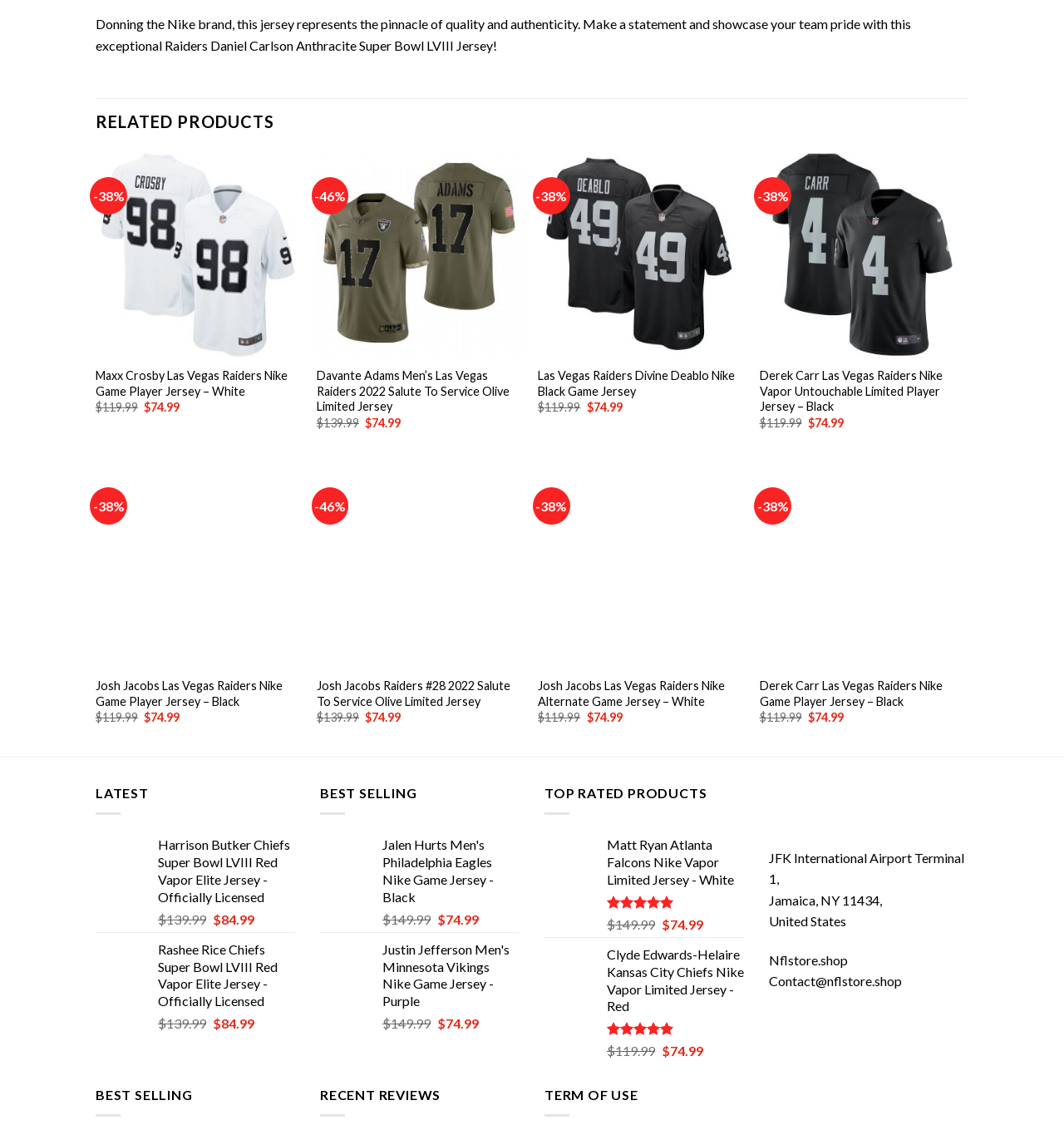Determine the bounding box for the UI element as described: "Nflstore.shop". The coordinates should be represented as four float numbers between 0 and 1, formatted as [left, top, right, bottom].

[0.723, 0.846, 0.797, 0.86]